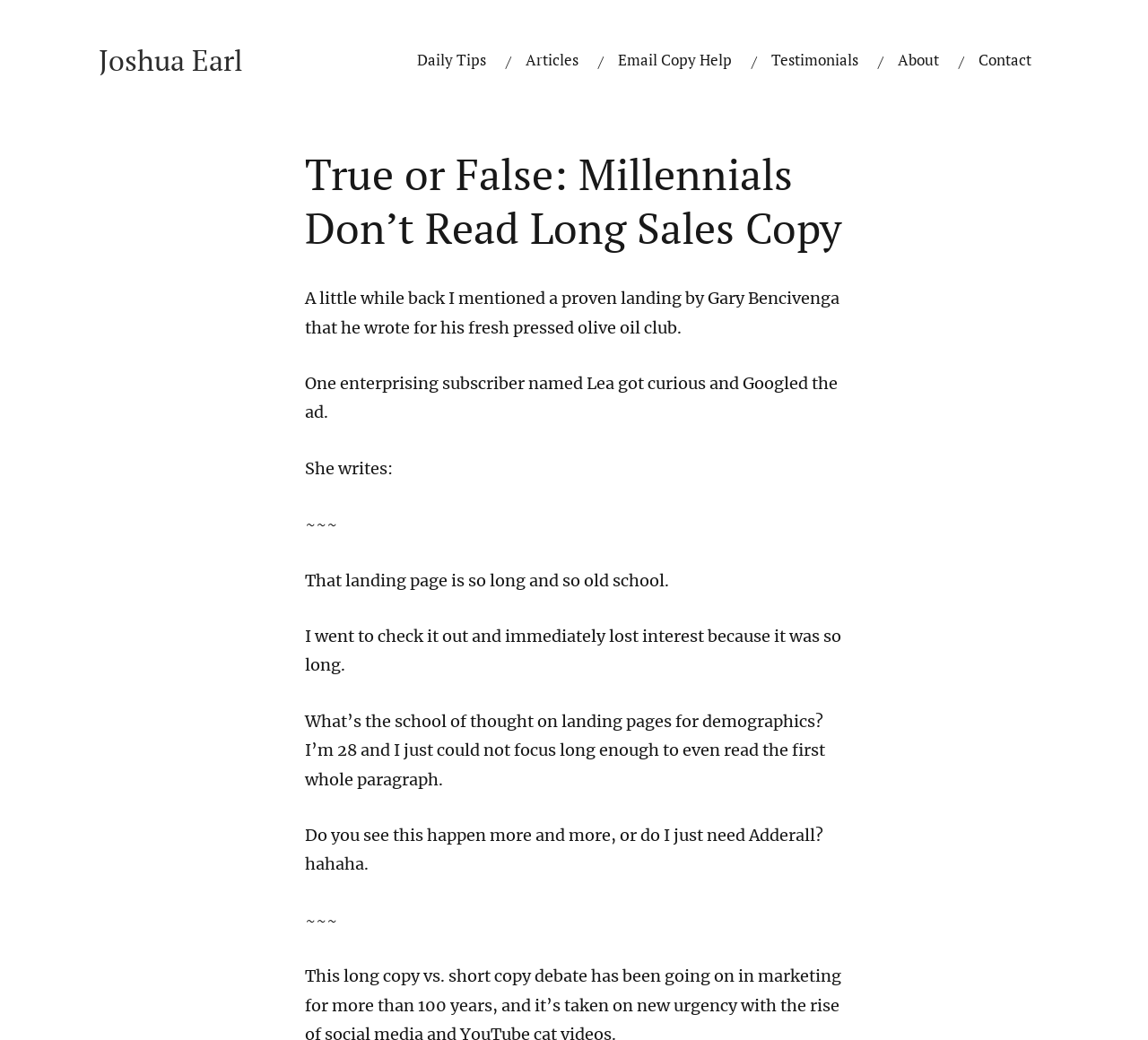Determine the bounding box coordinates for the HTML element described here: "About".

[0.781, 0.043, 0.82, 0.073]